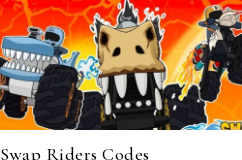Offer a thorough description of the image.

The image features a vibrant, animated scene showcasing vehicles from the game "Swap Riders." Three colorful, cartoonish monster trucks are prominently displayed against a fiery orange background, emphasizing the high-energy theme of the game. The central vehicle, adorned with a playful mask featuring exaggerated teeth, stands out, flanked by a shark-themed truck and a truck with a pirate-style design. At the bottom of the image, the text "Swap Riders Codes" is clearly visible, inviting players to explore various codes that enhance their gaming experience. This captivating image encapsulates the fun and adventurous spirit of "Swap Riders," making it appealing to fans of animated racing games.